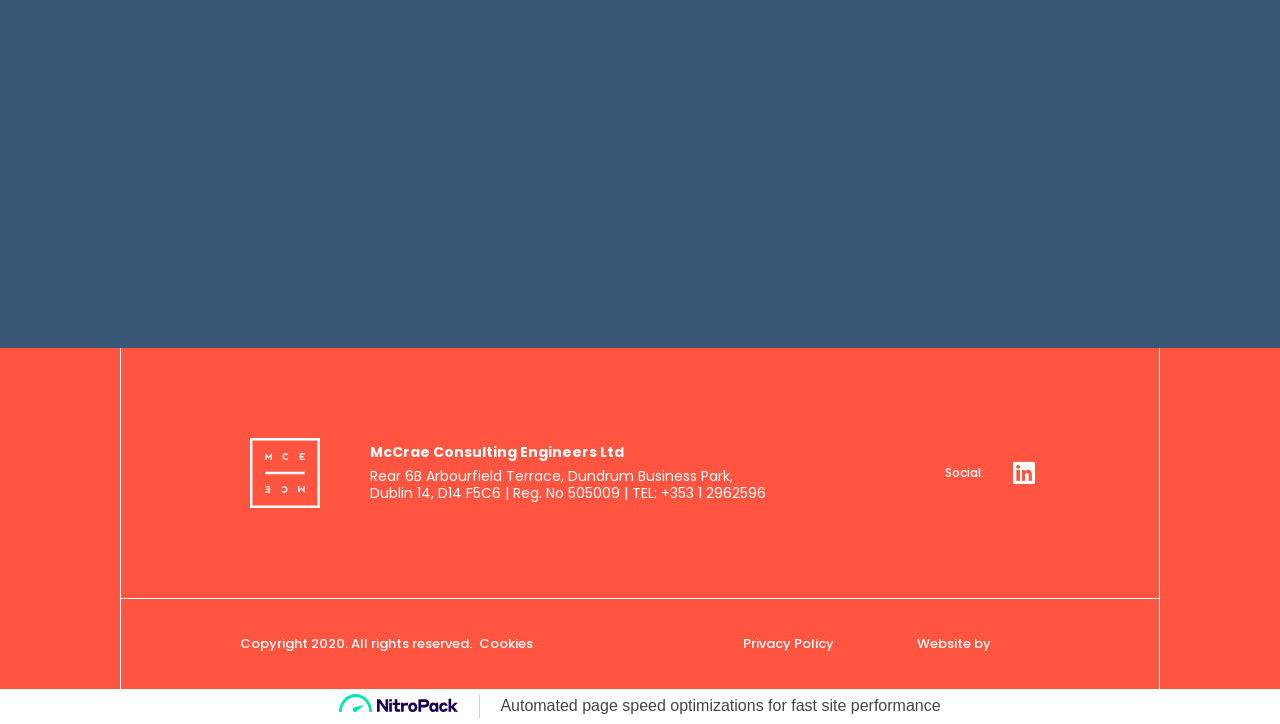Provide the bounding box coordinates in the format (top-left x, top-left y, bottom-right x, bottom-right y). All values are floating point numbers between 0 and 1. Determine the bounding box coordinate of the UI element described as: Linkedin

[0.781, 0.618, 0.82, 0.687]